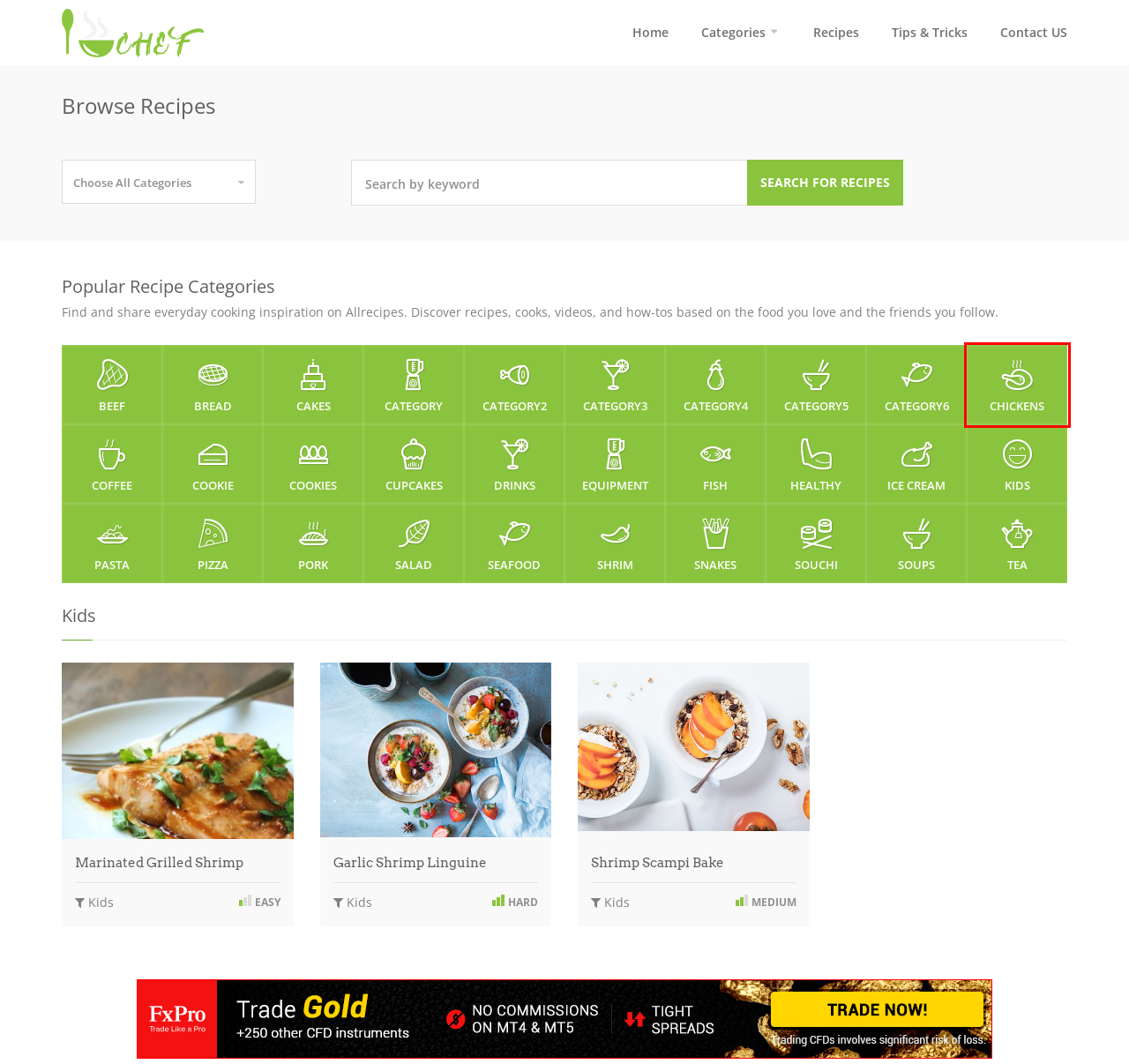Evaluate the webpage screenshot and identify the element within the red bounding box. Select the webpage description that best fits the new webpage after clicking the highlighted element. Here are the candidates:
A. 11Recipes - Healthy
B. 11Recipes - Fish
C. 11Recipes - Salad
D. 11Recipes - Category3
E. 11Recipes - Category4
F. 11Recipes - Chickens
G. 11Recipes - Souchi
H. 11Recipes - Category

F